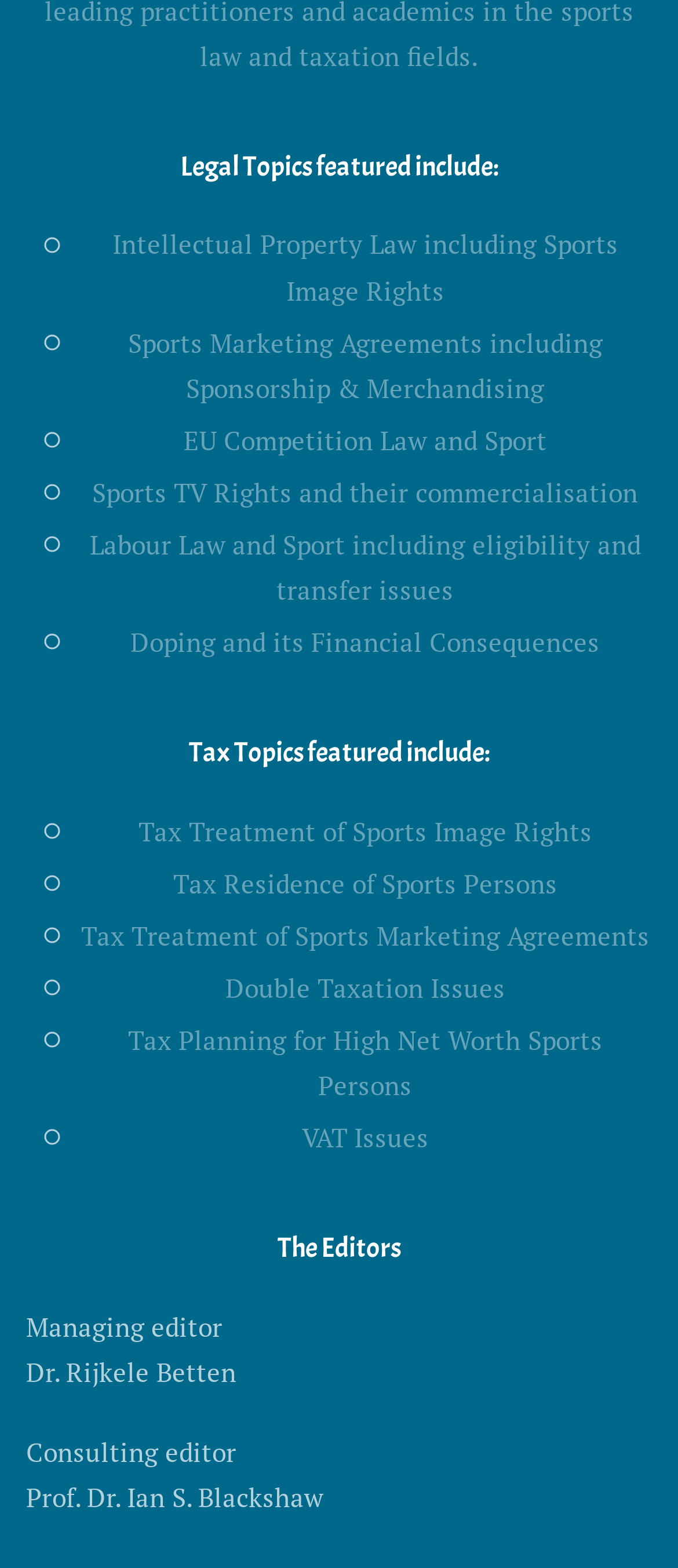How many legal topics are featured?
Using the image, provide a detailed and thorough answer to the question.

I counted the number of links under the 'Legal Topics featured include:' heading, which are 7 in total.